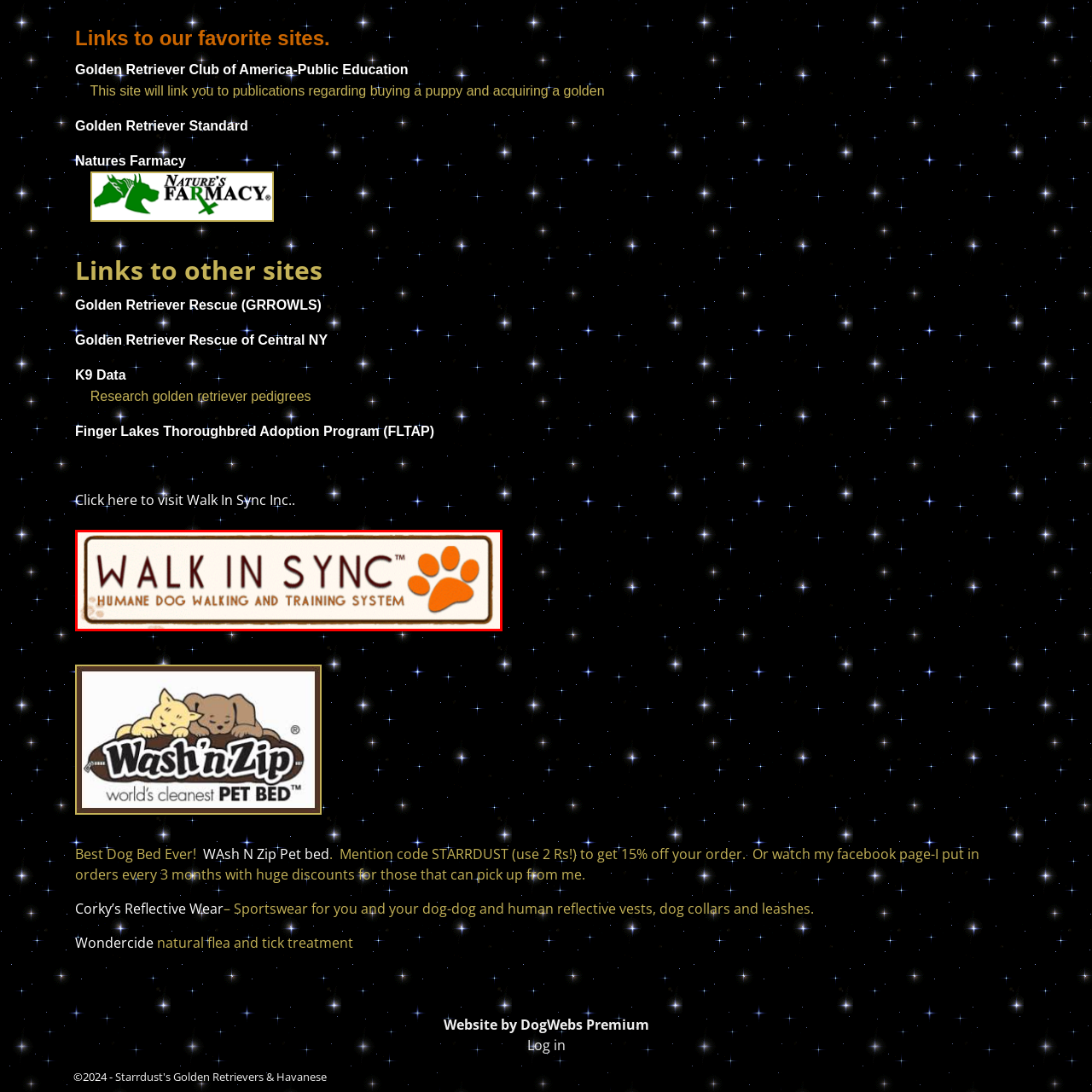What is the tone of the overall design?
Observe the image highlighted by the red bounding box and answer the question comprehensively.

The overall design of the logo is inviting and emphasizes a friendly, professional approach to dog training, suggesting that the system is approachable and trustworthy.